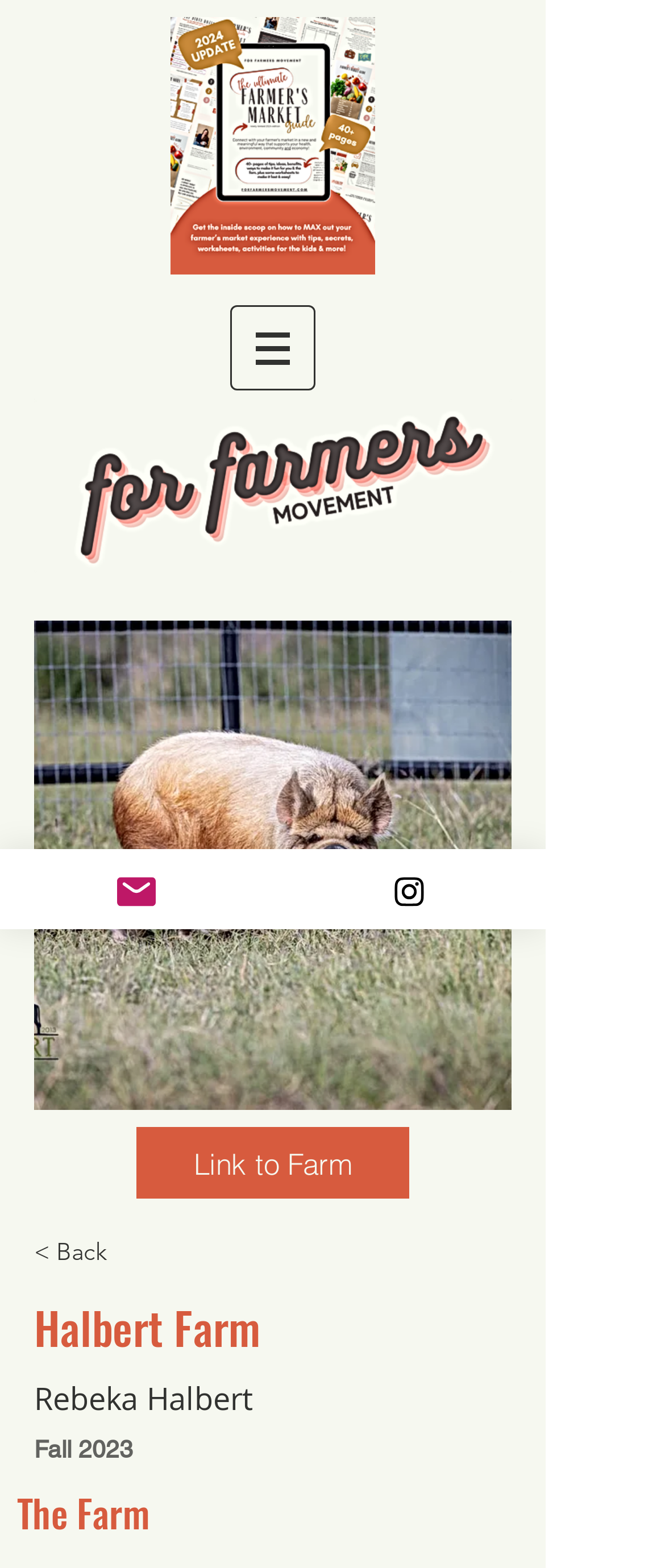From the details in the image, provide a thorough response to the question: How many social media links are present on the page?

There are two social media links present on the page, one for 'Email' and one for 'Instagram', which can be found at the bottom of the page.